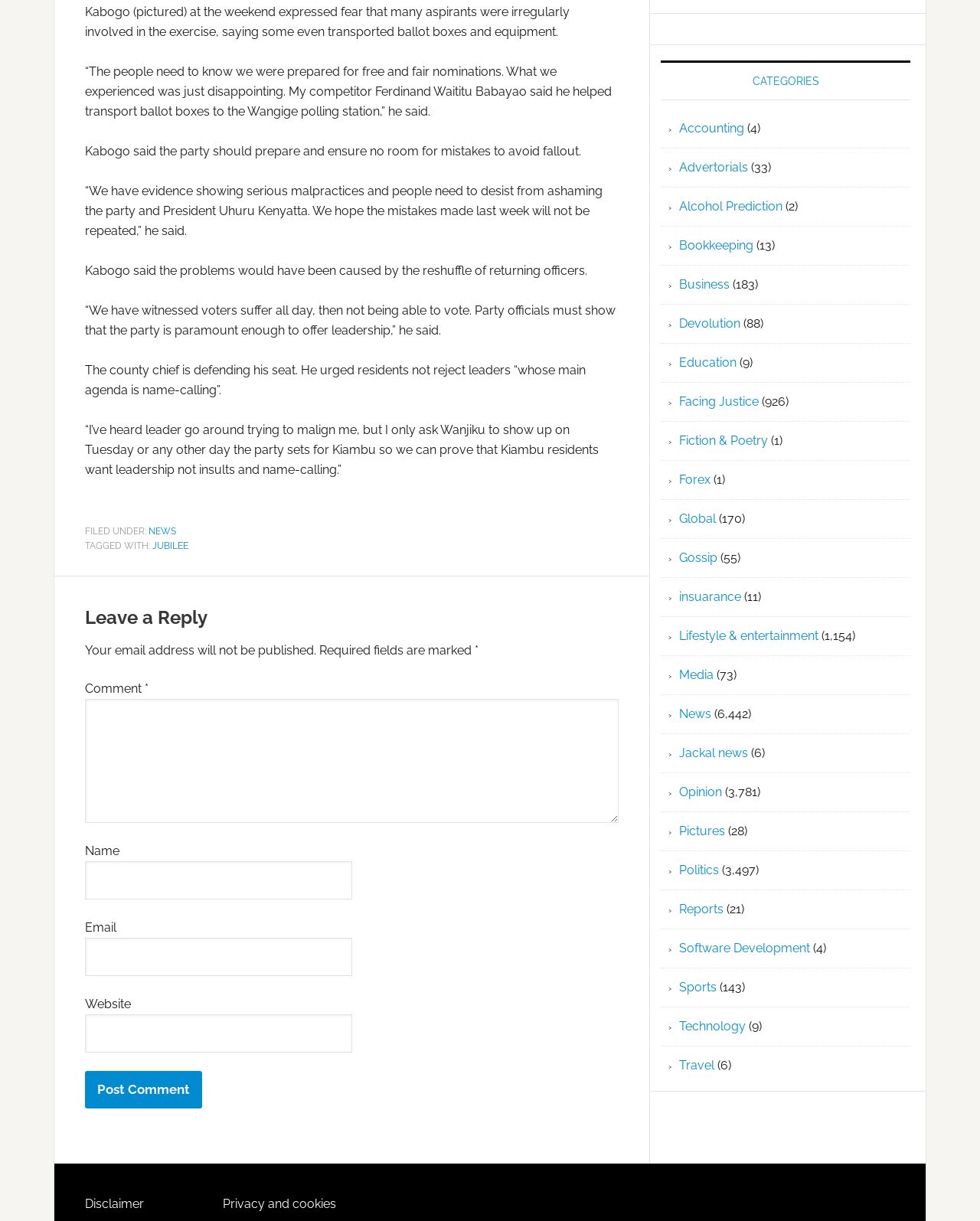For the following element description, predict the bounding box coordinates in the format (top-left x, top-left y, bottom-right x, bottom-right y). All values should be floating point numbers between 0 and 1. Description: Alcohol Prediction

[0.693, 0.163, 0.798, 0.175]